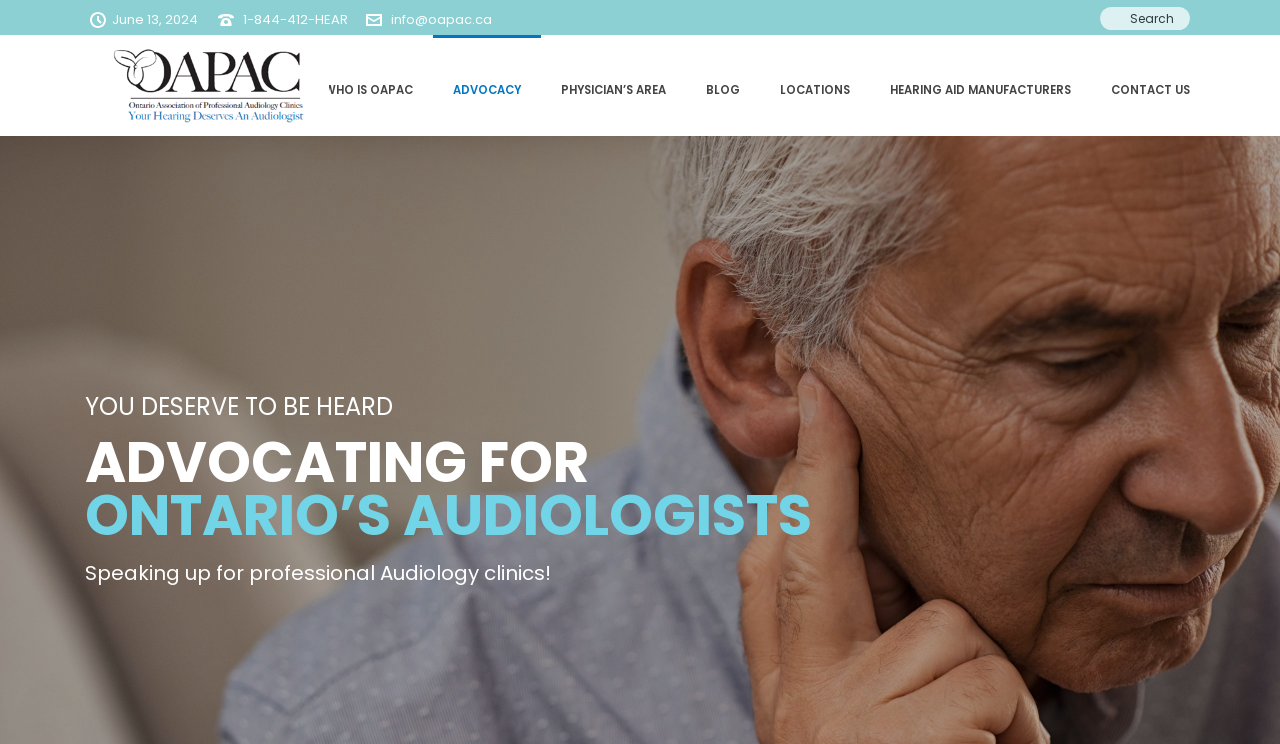Please answer the following question using a single word or phrase: 
What is the main theme of the webpage?

Audiology clinics